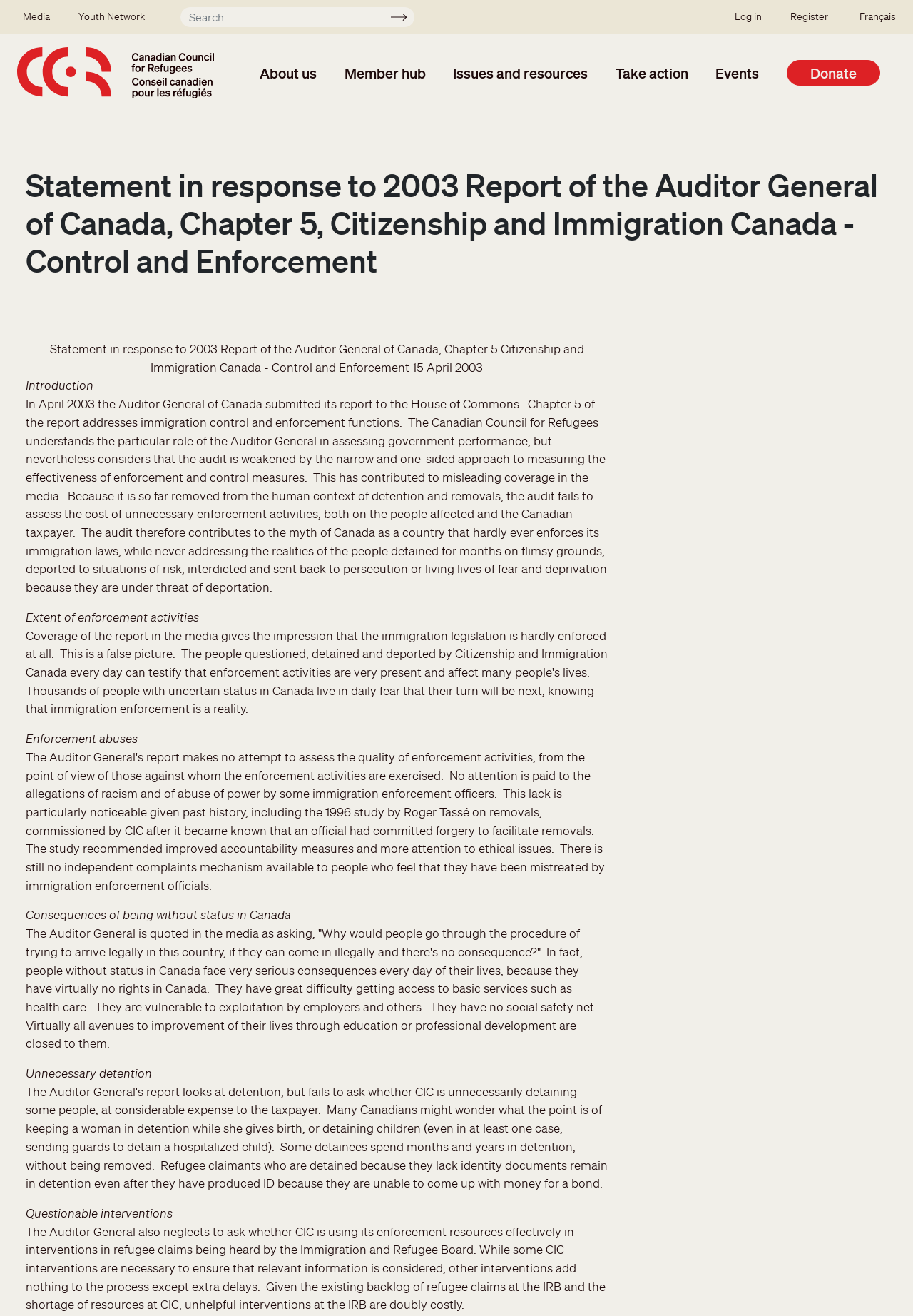What is the tone of the webpage content?
Examine the image and give a concise answer in one word or a short phrase.

Critical